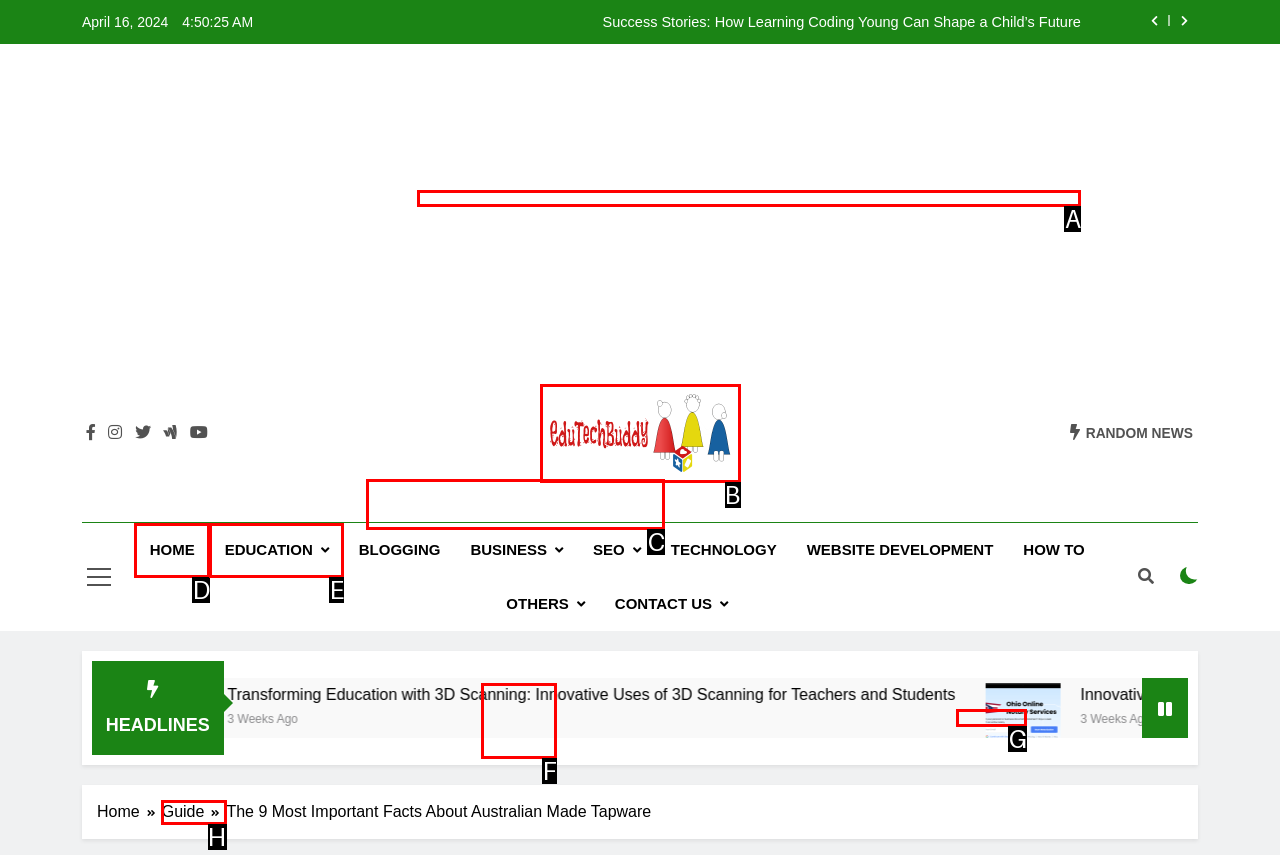Determine the letter of the UI element I should click on to complete the task: Read the article about Innovative applications of online notary Ohio services across industries from the provided choices in the screenshot.

F